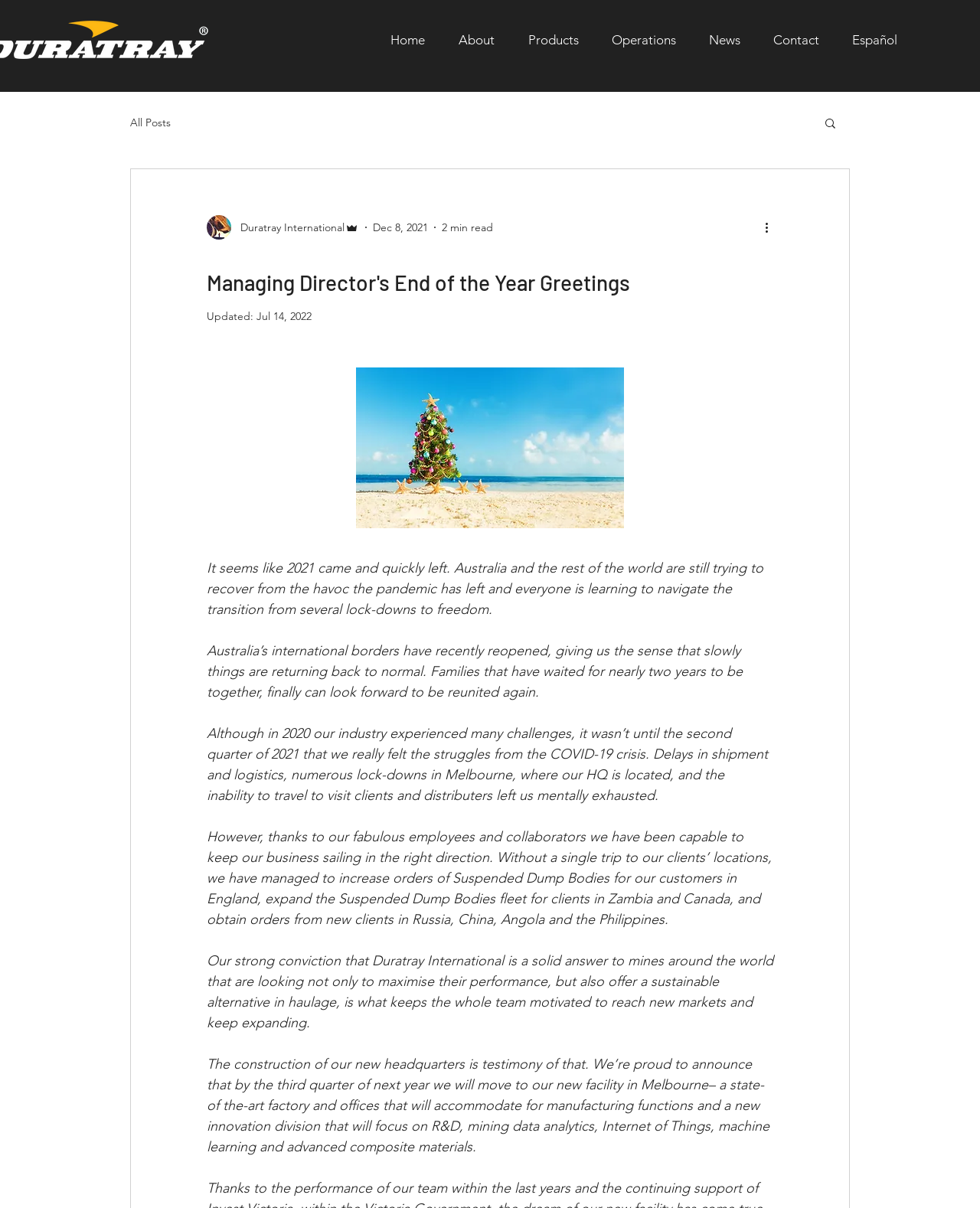How many links are in the navigation menu?
Using the image as a reference, answer the question with a short word or phrase.

7